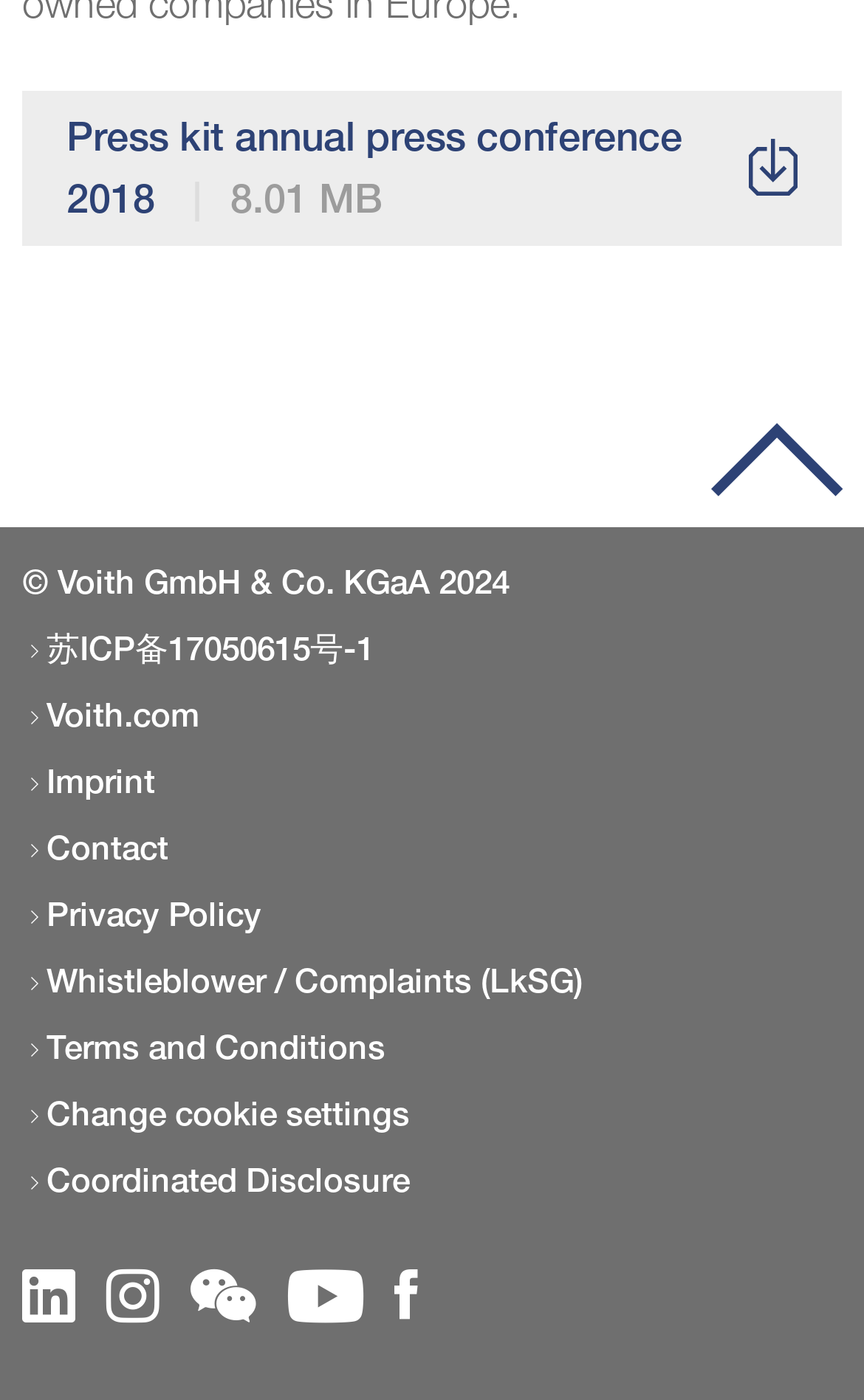For the following element description, predict the bounding box coordinates in the format (top-left x, top-left y, bottom-right x, bottom-right y). All values should be floating point numbers between 0 and 1. Description: Change cookie settings

[0.026, 0.78, 0.674, 0.812]